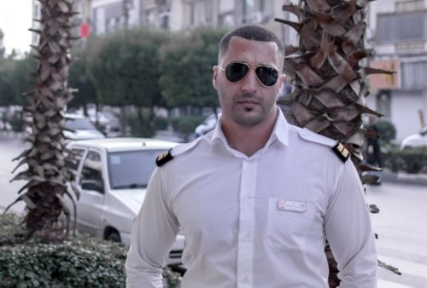Give a comprehensive caption that covers the entire image content.

The image features a confident security professional standing on a bustling street, flanked by palm trees that evoke a tropical or warm climate. He wears a crisp, white uniform shirt with distinct shoulder insignia, signifying authority and preparedness. His sunglasses add an air of cool professionalism, enhancing his composed demeanor. In the background, soft urban elements, including vehicles and greenery, suggest an environment that may necessitate security services. This visual aligns well with the themes of international security and protection, resonating with GISS International's dedication to offering comprehensive security solutions worldwide.